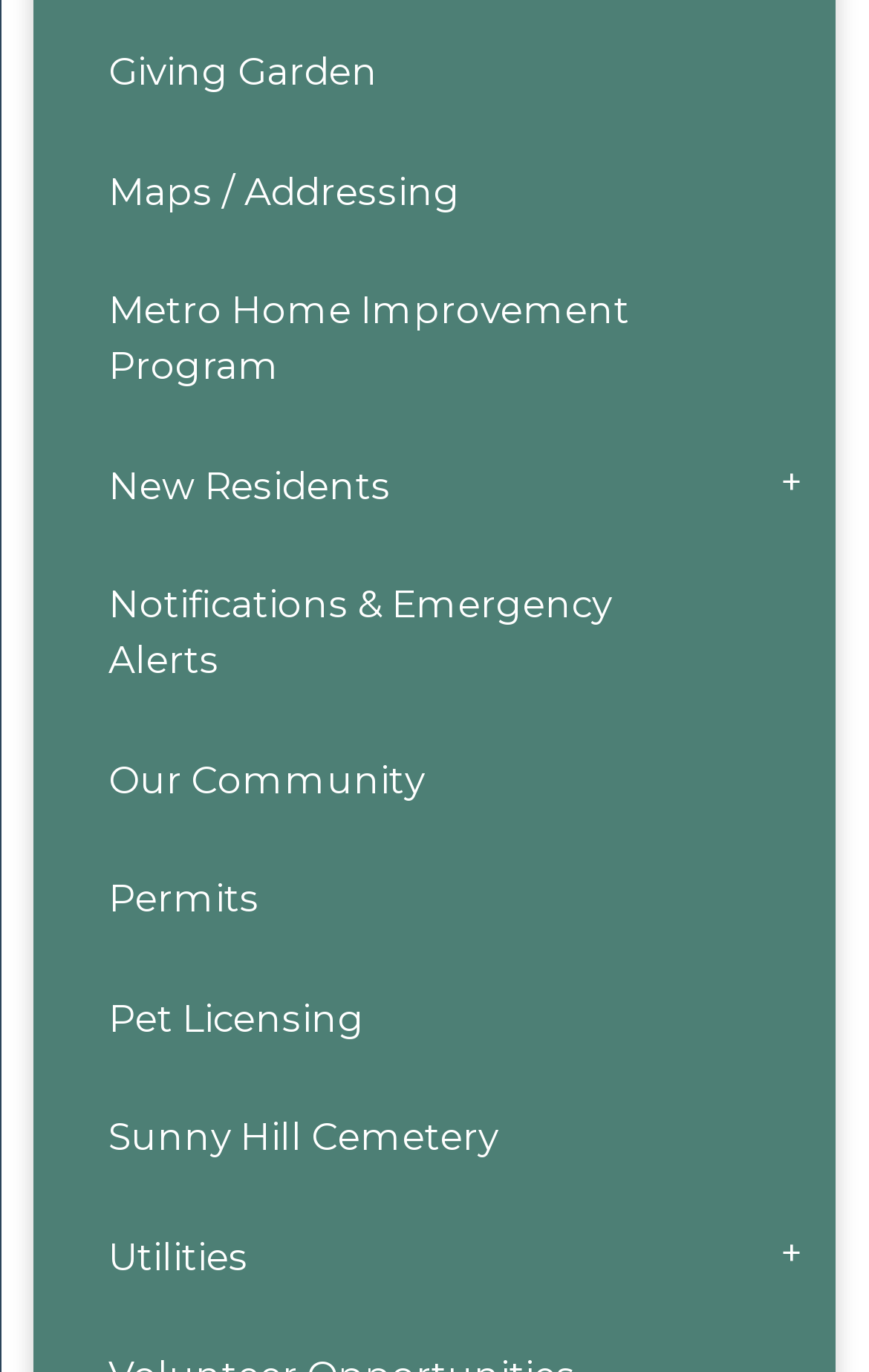Provide the bounding box coordinates of the UI element that matches the description: "parent_node: Utilities title="Expand Utilities Submenu"".

[0.858, 0.873, 0.961, 0.96]